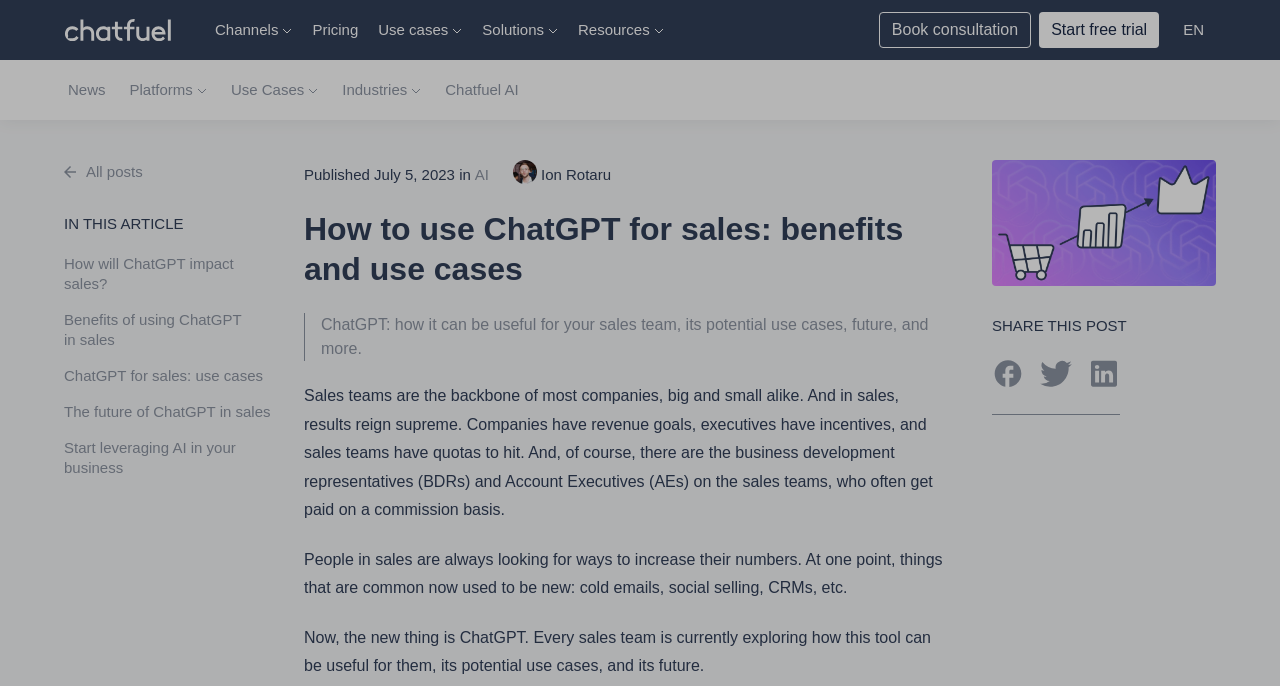Summarize the webpage with intricate details.

This webpage is about the benefits and use cases of ChatGPT for sales teams. At the top left corner, there is a Chatfuel logo, which is a link. Below the logo, there are several buttons and links, including "Channels", "Pricing", "Use cases", "Solutions", "Resources", "Book consultation", and "Start free trial". These elements are positioned horizontally and take up the top section of the page.

On the top right corner, there is a language selection button labeled "EN". Below it, there are more links and buttons, including "News", "Platforms", "Use Cases", "Industries", and "Chatfuel AI". These elements are also positioned horizontally.

The main content of the page starts with a heading "How to use ChatGPT for sales: benefits and use cases" and a brief summary of the article. Below the summary, there are several links to different sections of the article, including "How will ChatGPT impact sales?", "Benefits of using ChatGPT in sales", "ChatGPT for sales: use cases", "The future of ChatGPT in sales", and "Start leveraging AI in your business".

The article itself is divided into several paragraphs, which discuss the role of sales teams in companies, the importance of increasing sales numbers, and the potential of ChatGPT as a new tool for sales teams. The text is accompanied by a cover image related to the topic.

At the bottom of the page, there is a section with the author's name and a "Published" date. There is also a "SHARE THIS POST" button and several social media links.